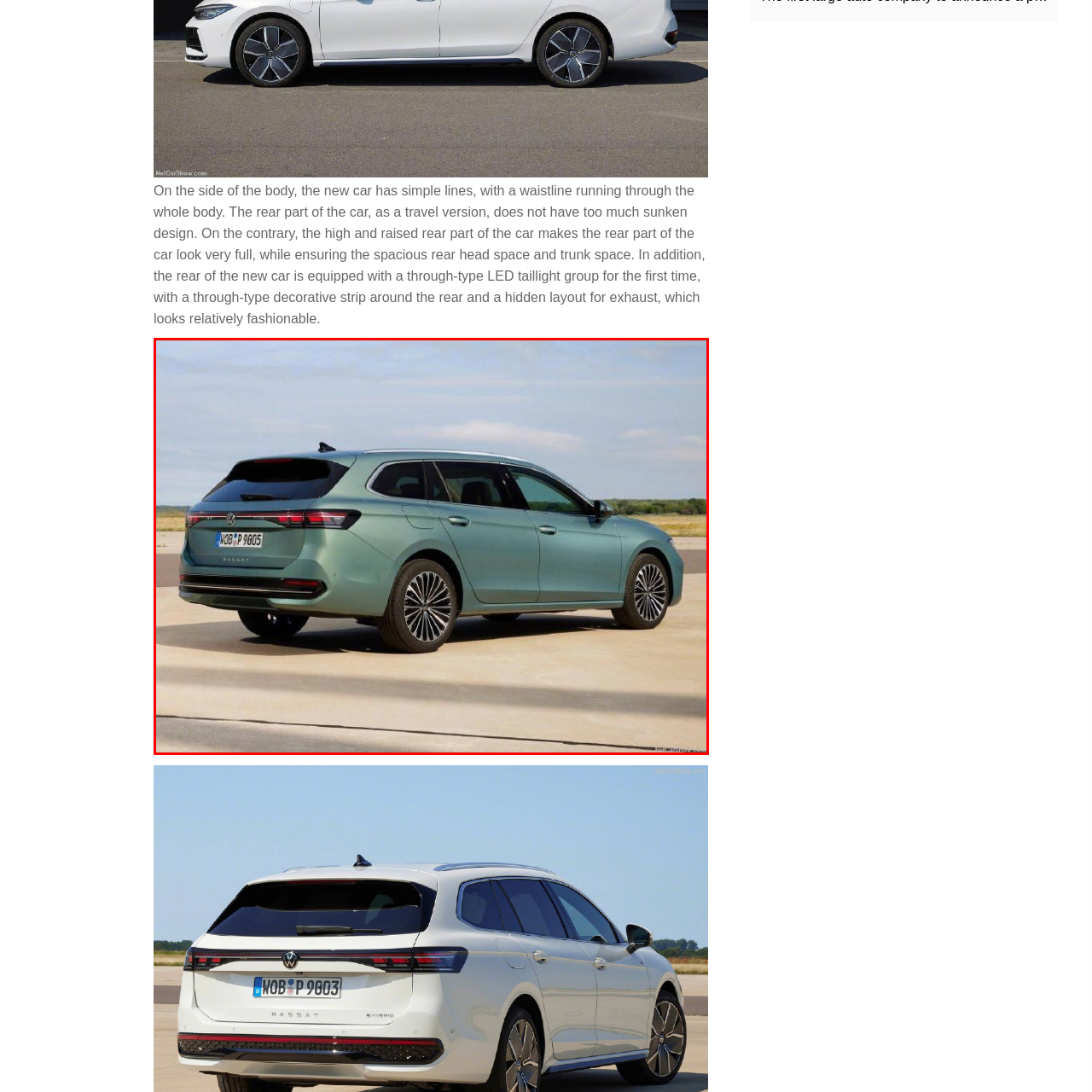Observe the image enclosed by the red rectangle, What type of LED taillights does the car have?
 Give a single word or phrase as your answer.

through-type